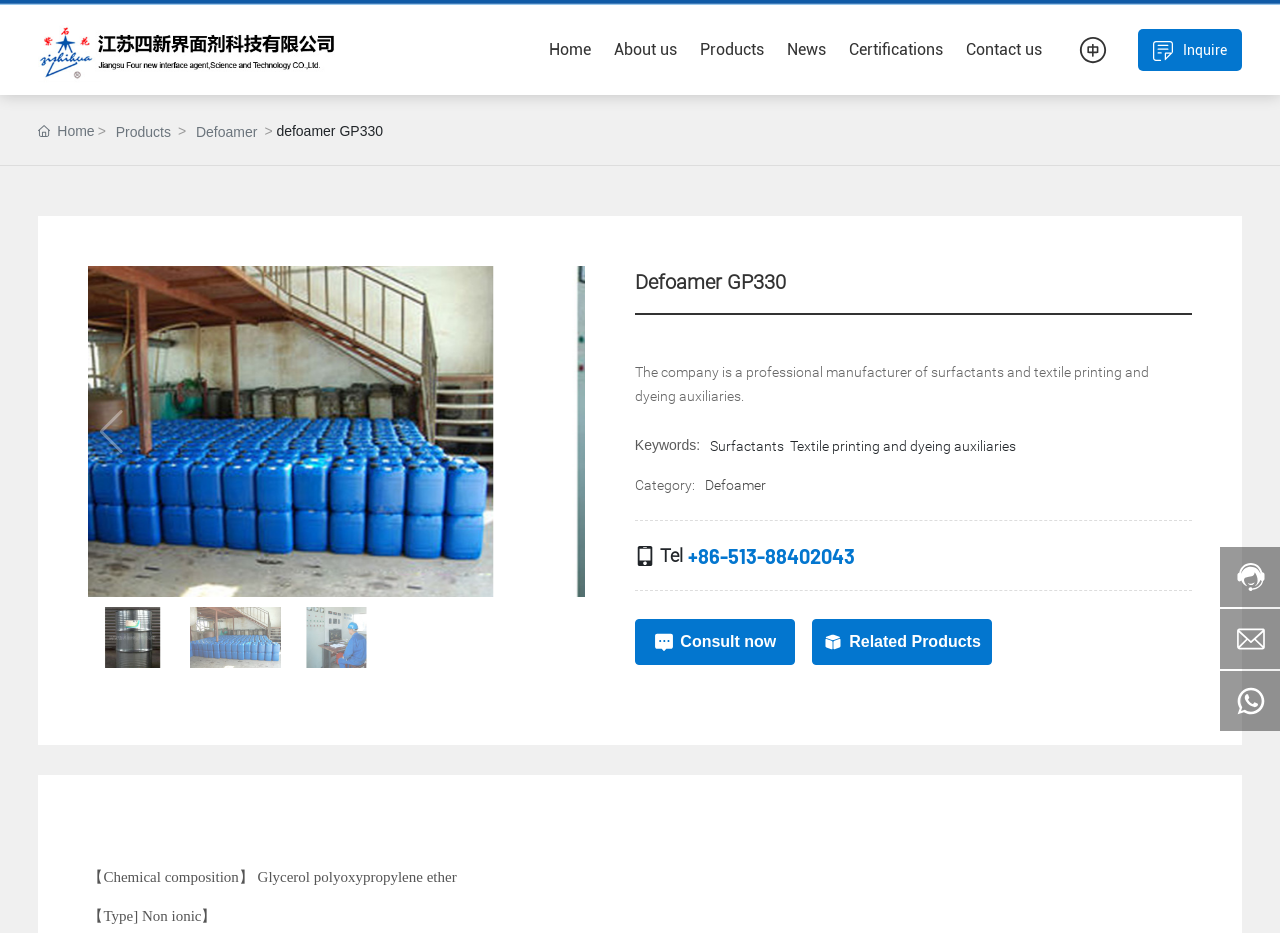Provide a thorough description of this webpage.

The webpage is about defoamer GP330, a product from a company that specializes in surfactants and textile printing and dyeing auxiliaries. At the top, there is a navigation menu with links to "Home", "About us", "Products", "News", "Certifications", and "Contact us". Below the navigation menu, there is a prominent image with a link to "Inquire" and another image with a link to an unknown destination.

On the left side, there is a sidebar with links to "Home" and "Products", as well as a "Defoamer" link. Below the sidebar, there is a title "defoamer GP330" and a group of three images with a slider navigation button to switch between them.

The main content area has a brief introduction to the company, followed by a section with the title "Defoamer GP330" and a description of the product. There are also keywords and categories listed, including "Surfactants" and "Textile printing and dyeing auxiliaries". Additionally, there is a "Tel" section with a phone number and a "Consult now" button.

Further down, there is a "Related Products" link and a section with detailed information about the chemical composition and type of the defoamer GP330. The page also features several images scattered throughout the content area, including some that appear to be decorative or separators.

At the bottom of the page, there are three more images, but their purpose is unclear. Overall, the webpage is focused on providing information about the defoamer GP330 product and the company that manufactures it.